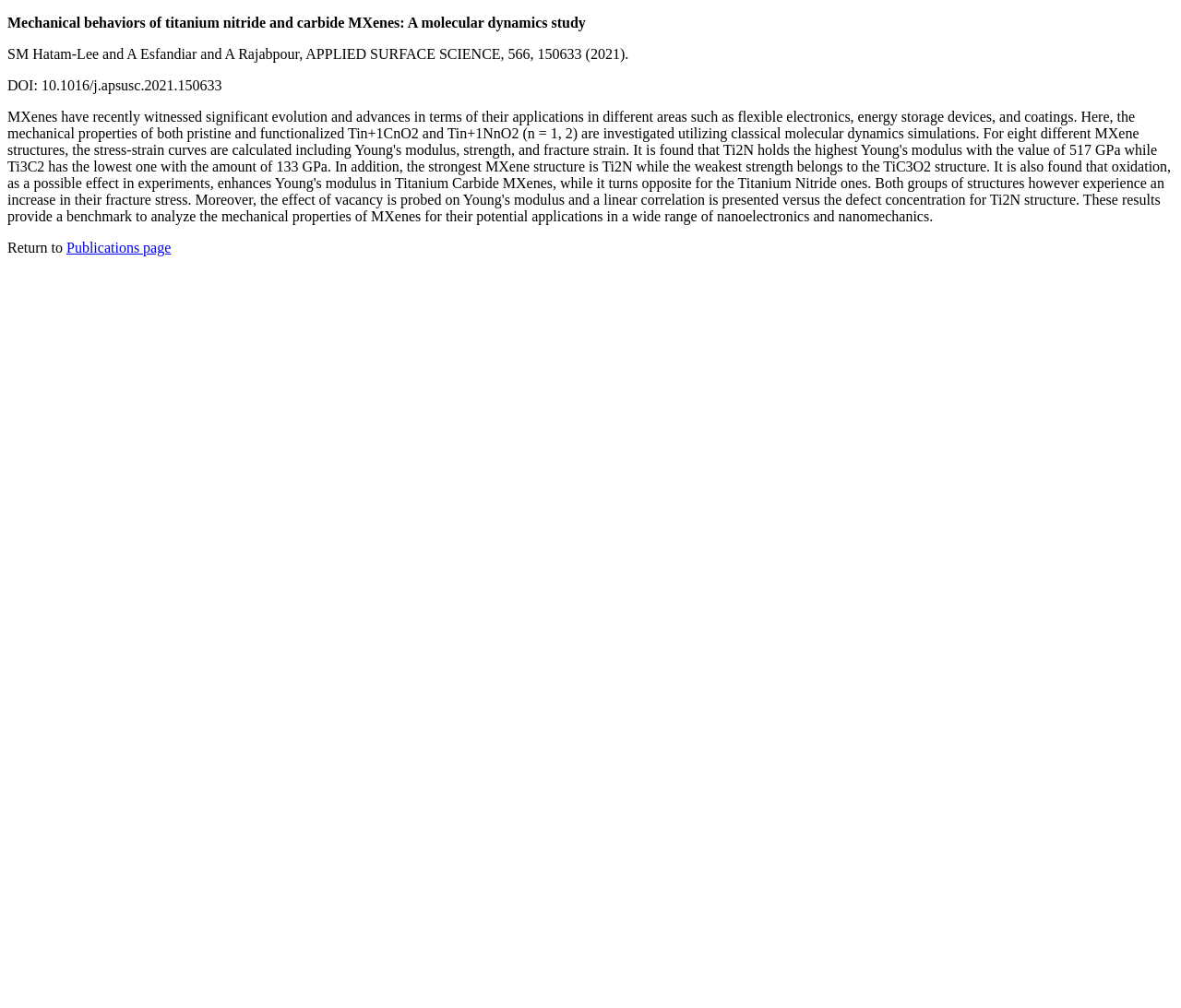Determine the bounding box of the UI element mentioned here: "Publications page". The coordinates must be in the format [left, top, right, bottom] with values ranging from 0 to 1.

[0.056, 0.238, 0.145, 0.253]